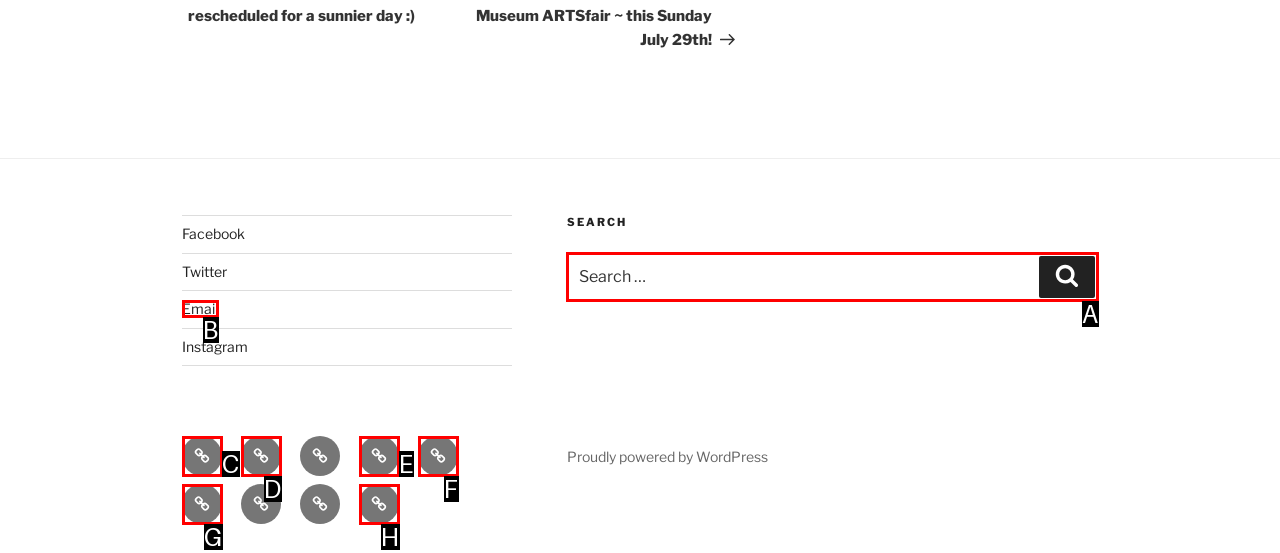Which option aligns with the description: connect with us? Respond by selecting the correct letter.

H